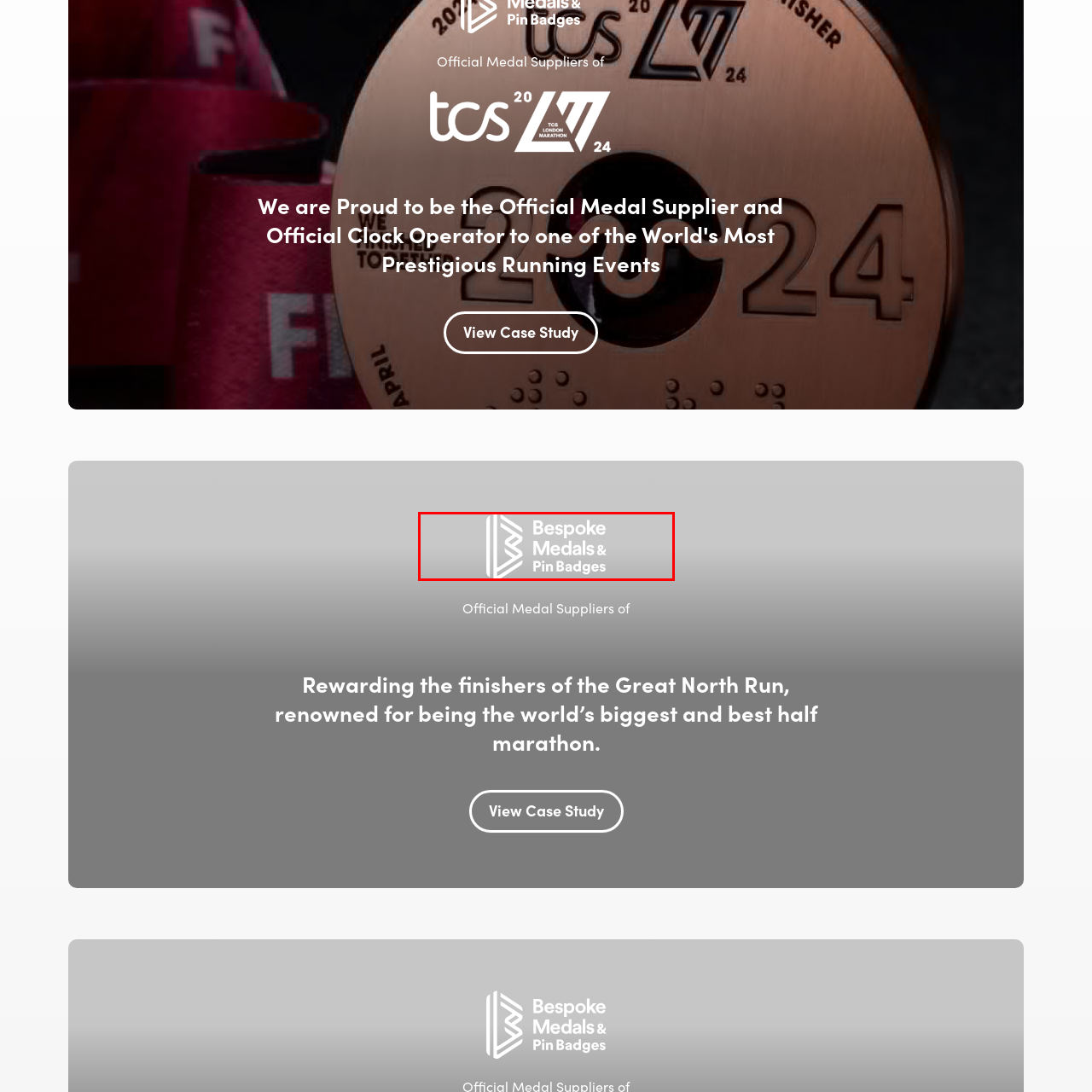Focus on the content within the red bounding box and answer this question using a single word or phrase: What type of events does the brand supply?

marathons or awards ceremonies